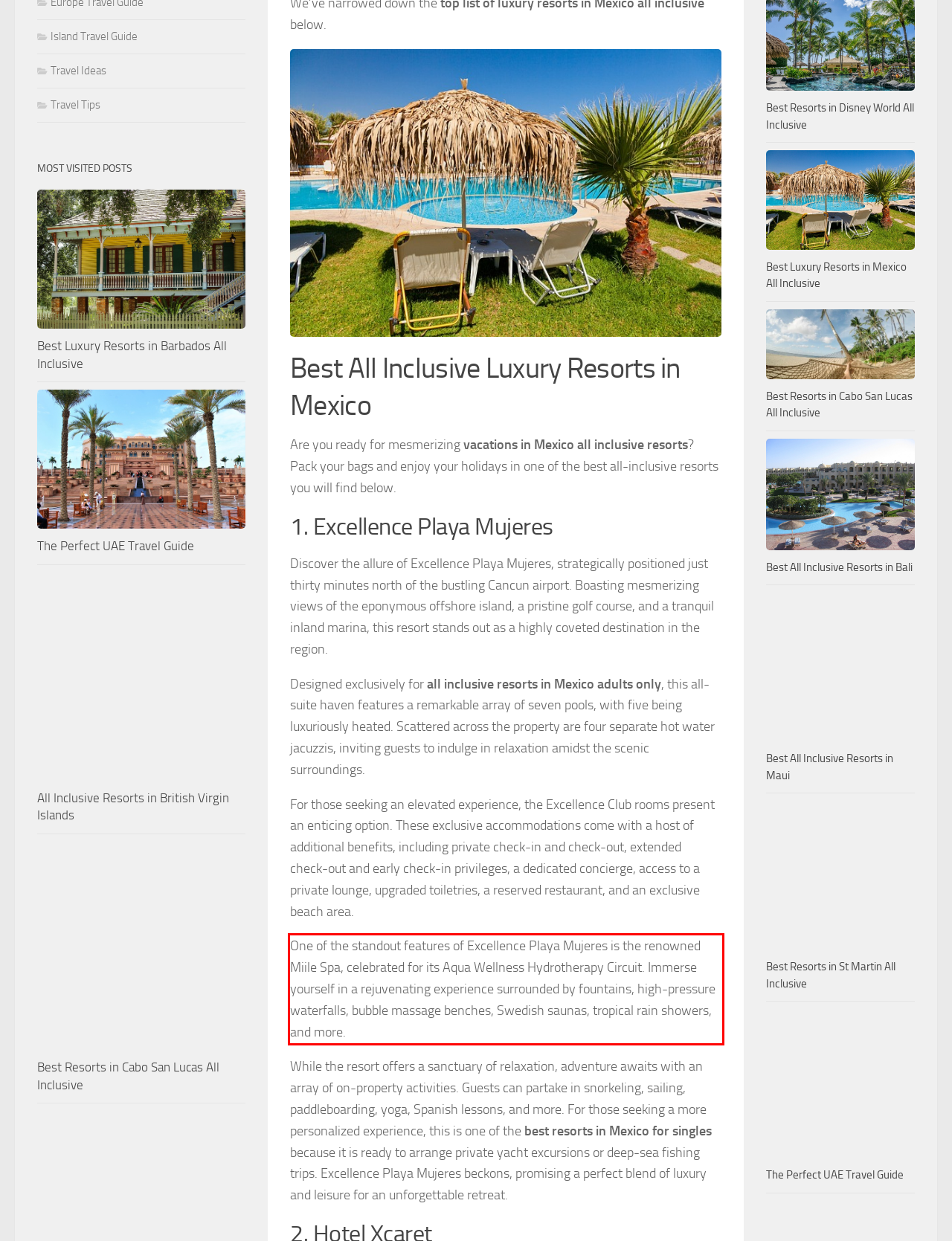Analyze the webpage screenshot and use OCR to recognize the text content in the red bounding box.

One of the standout features of Excellence Playa Mujeres is the renowned Miile Spa, celebrated for its Aqua Wellness Hydrotherapy Circuit. Immerse yourself in a rejuvenating experience surrounded by fountains, high-pressure waterfalls, bubble massage benches, Swedish saunas, tropical rain showers, and more.